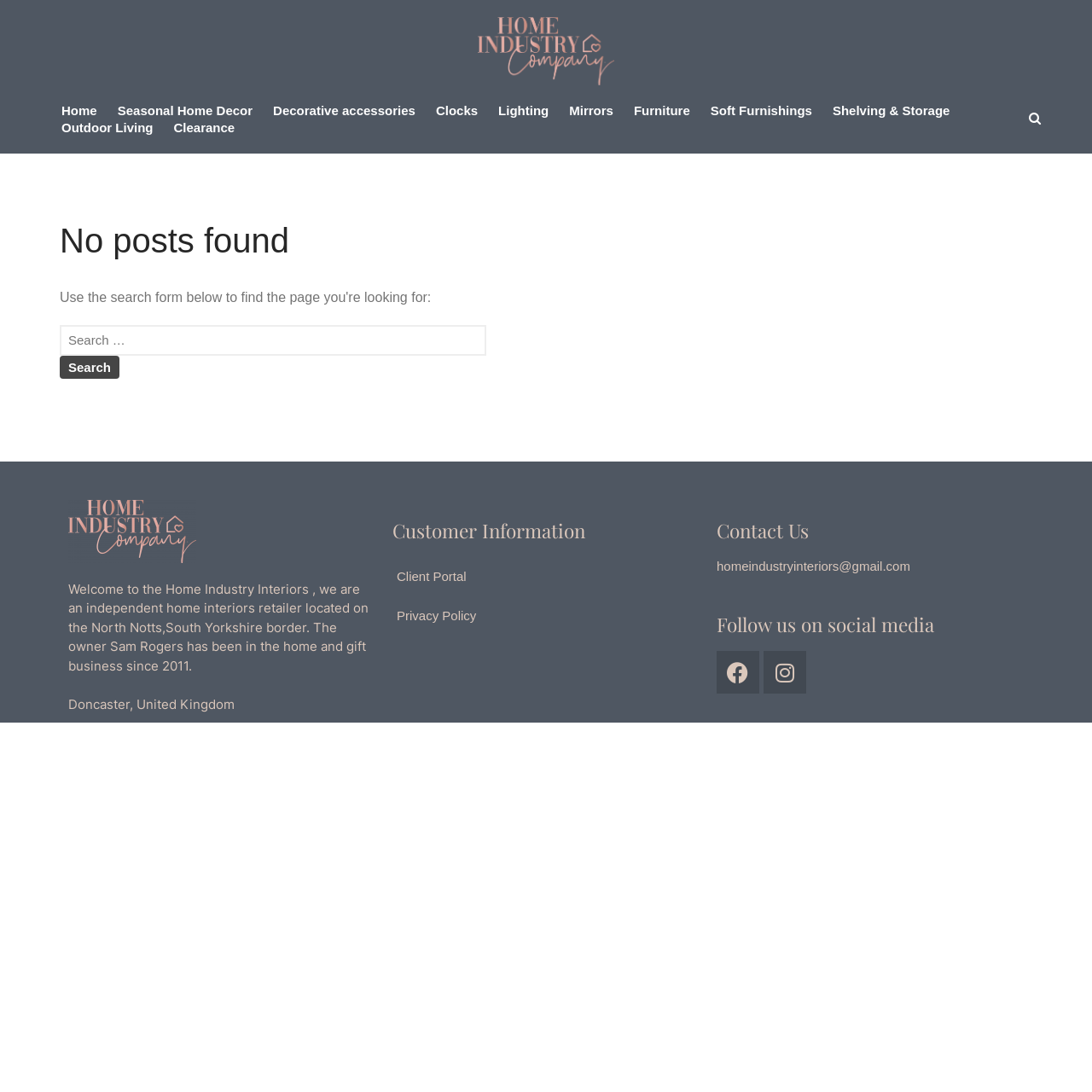Could you provide the bounding box coordinates for the portion of the screen to click to complete this instruction: "View Client Portal"?

[0.359, 0.51, 0.641, 0.546]